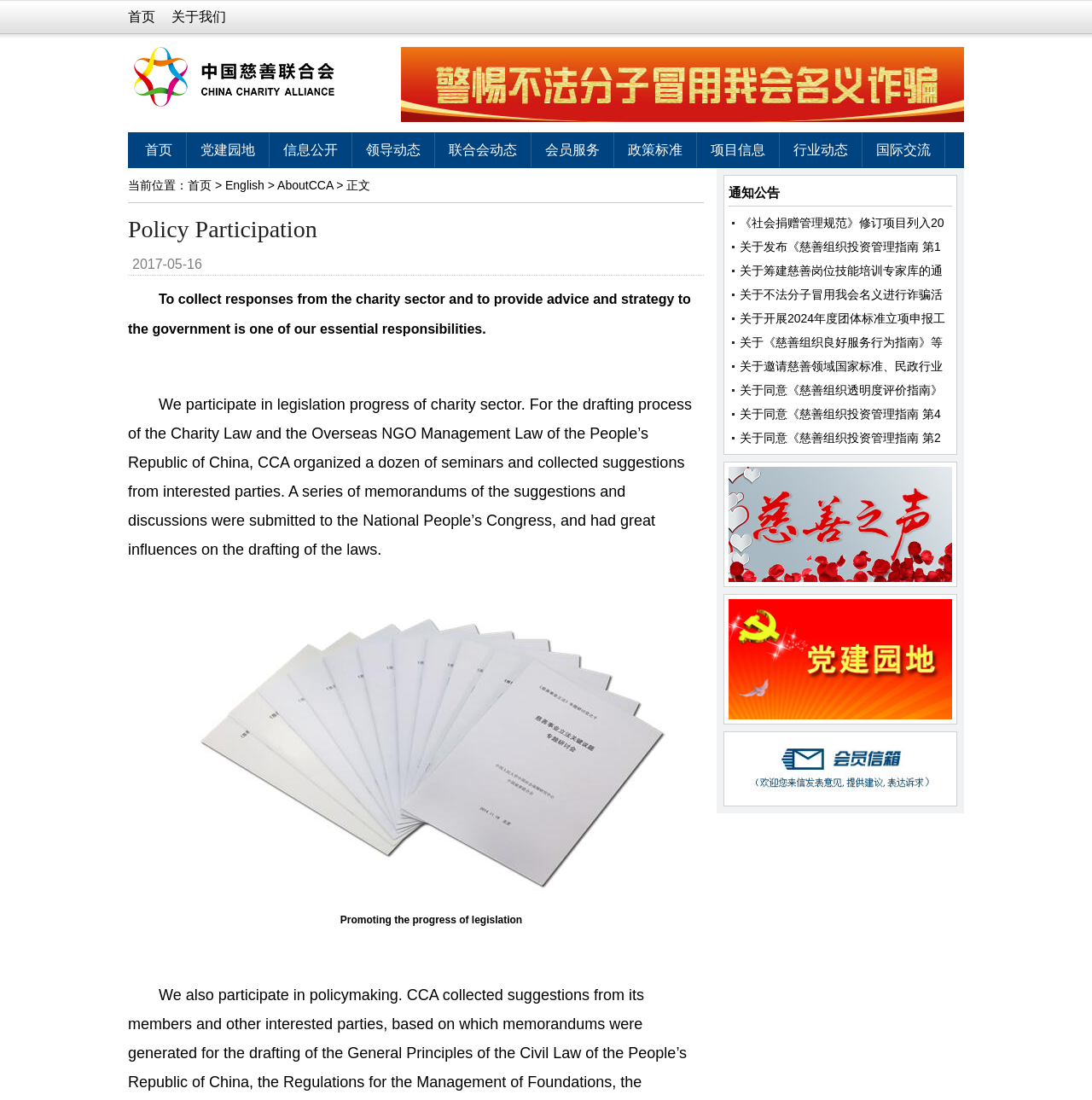Give a one-word or short phrase answer to the question: 
What type of content is listed under '通知公告'?

Links to announcements